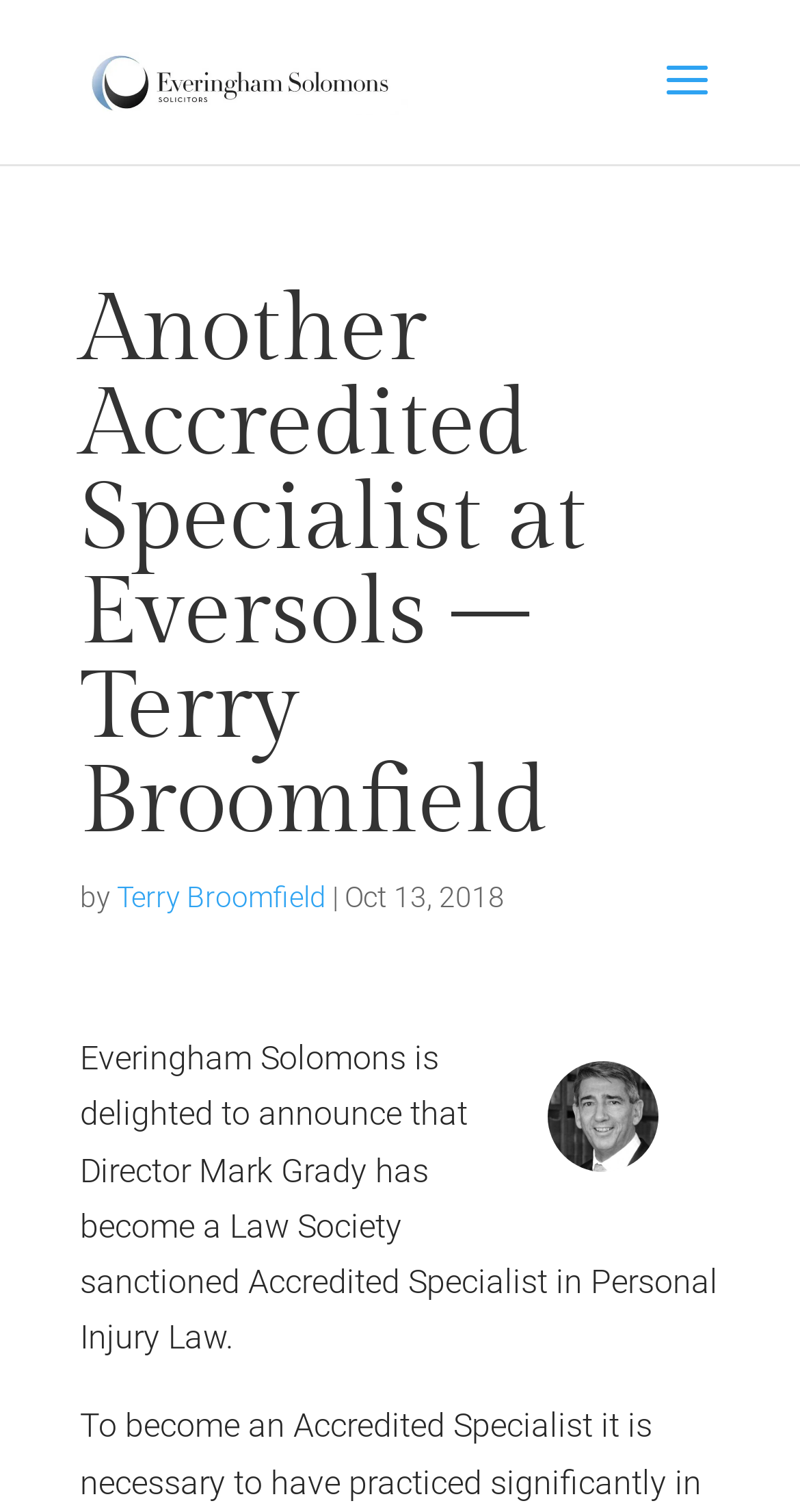Please find and give the text of the main heading on the webpage.

Another Accredited Specialist at Eversols – Terry Broomfield